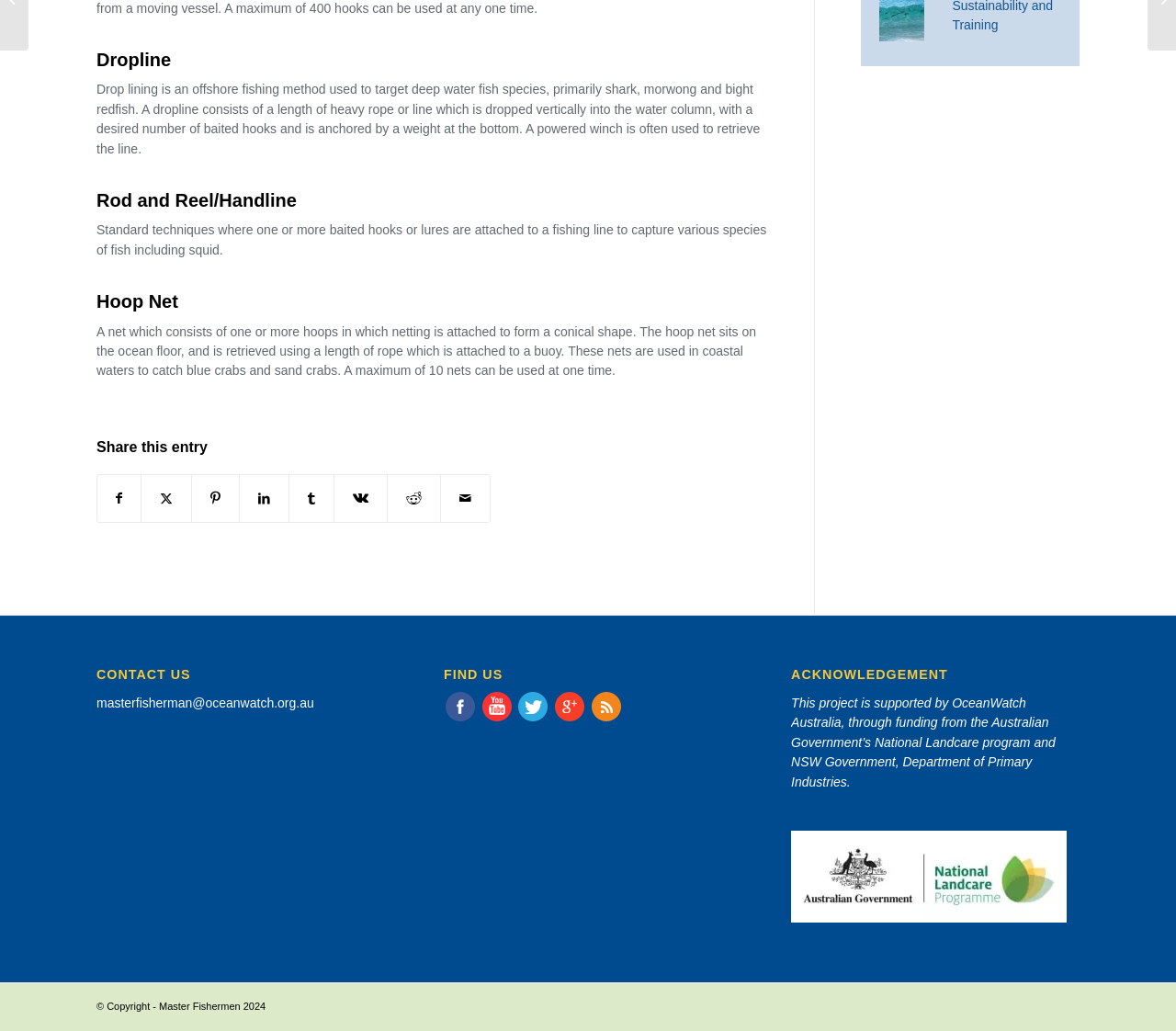Identify the coordinates of the bounding box for the element described below: "Share on Facebook". Return the coordinates as four float numbers between 0 and 1: [left, top, right, bottom].

[0.083, 0.461, 0.12, 0.506]